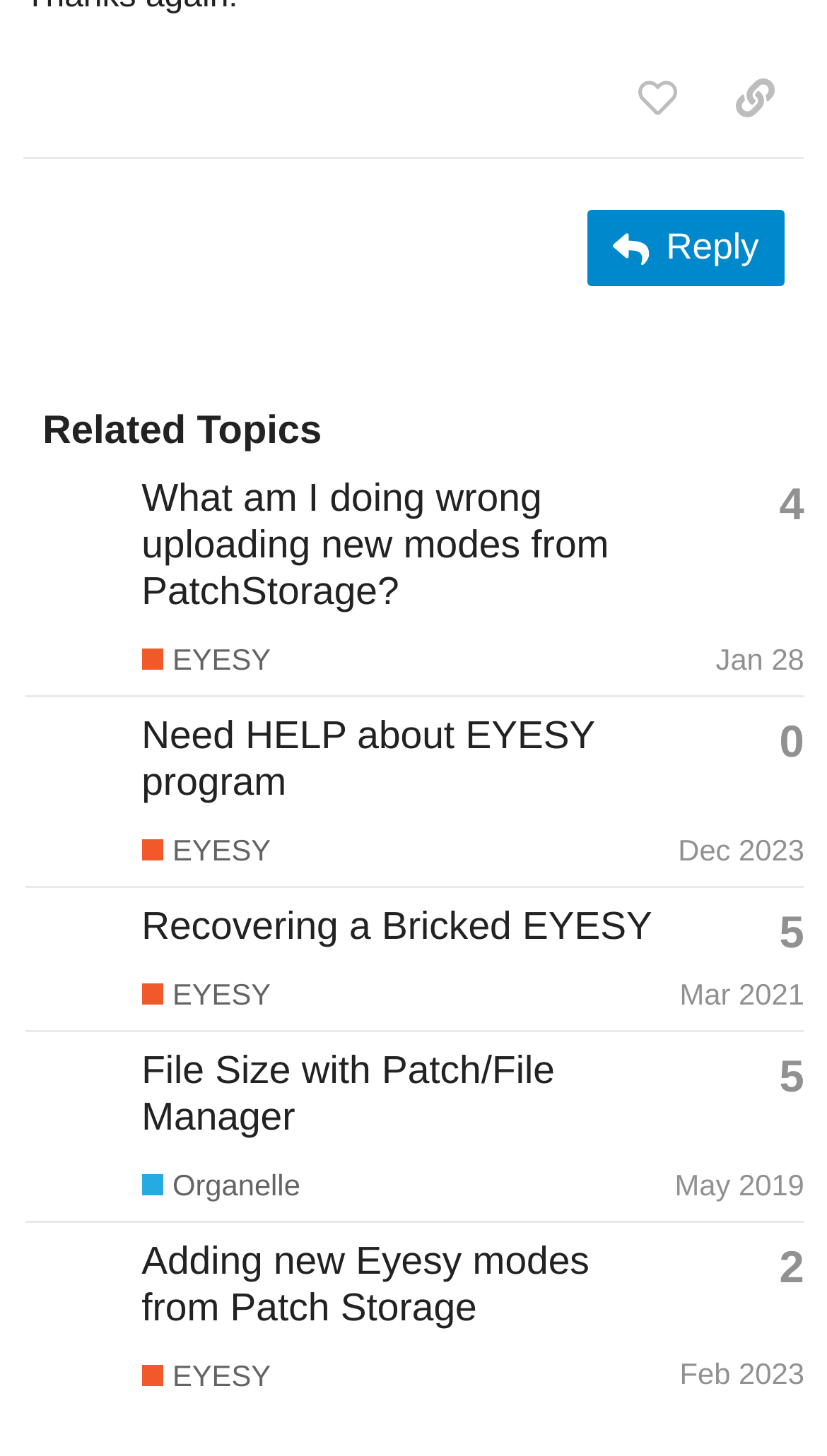Using the provided element description "File Size with Patch/File Manager", determine the bounding box coordinates of the UI element.

[0.171, 0.726, 0.671, 0.789]